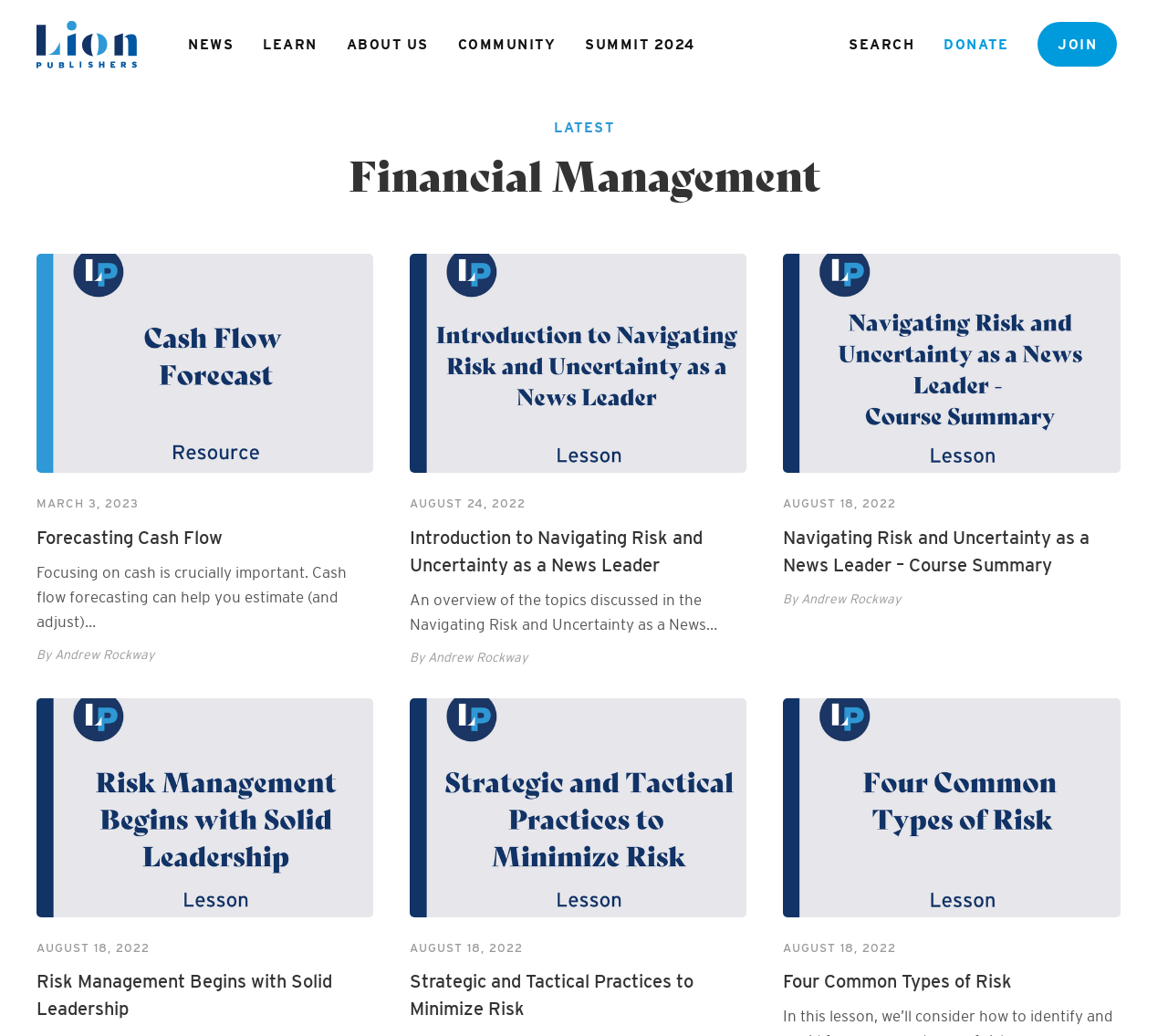Locate the bounding box coordinates of the area that needs to be clicked to fulfill the following instruction: "Join the community". The coordinates should be in the format of four float numbers between 0 and 1, namely [left, top, right, bottom].

[0.888, 0.021, 0.956, 0.064]